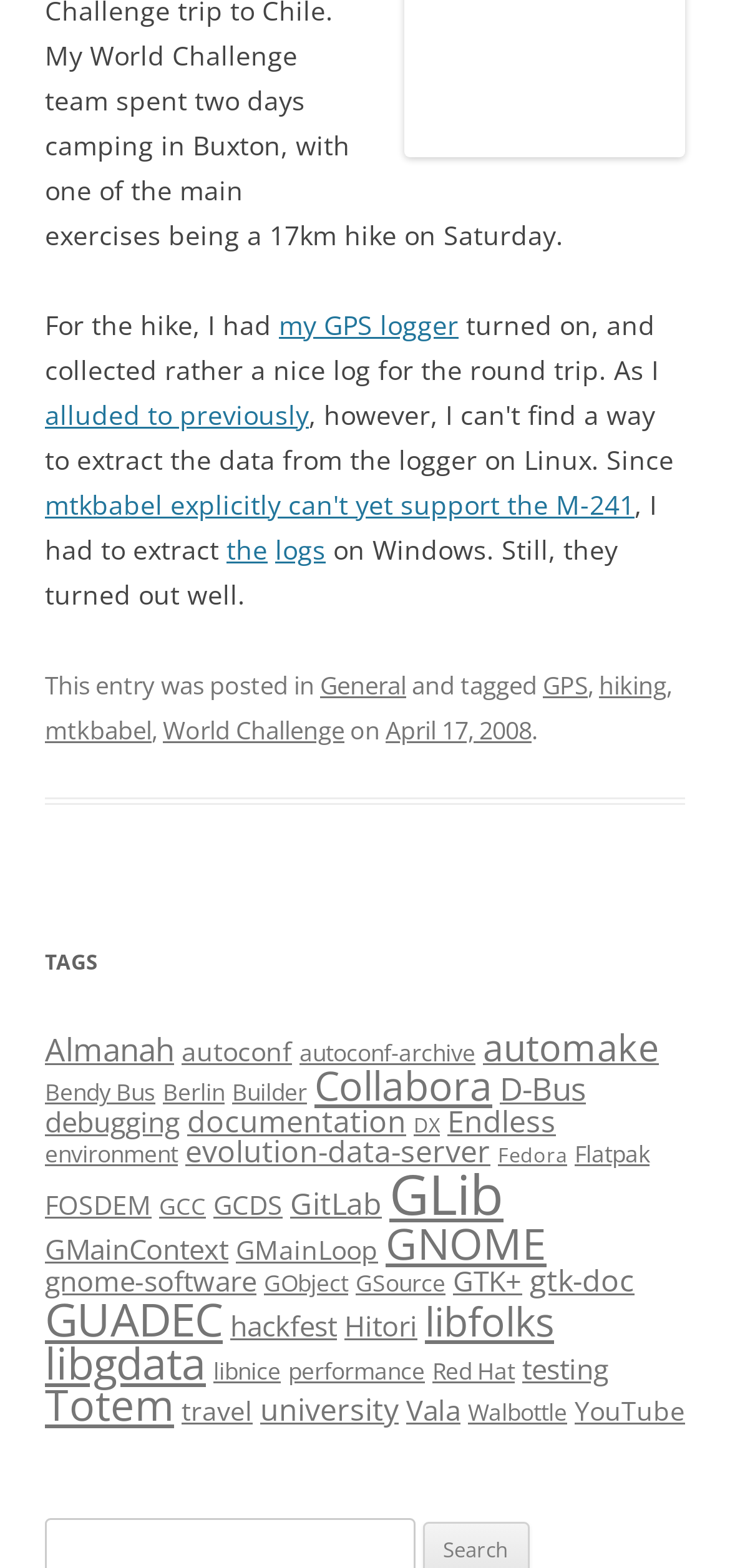Please find the bounding box coordinates of the element that you should click to achieve the following instruction: "read the post from April 17, 2008". The coordinates should be presented as four float numbers between 0 and 1: [left, top, right, bottom].

[0.528, 0.454, 0.728, 0.476]